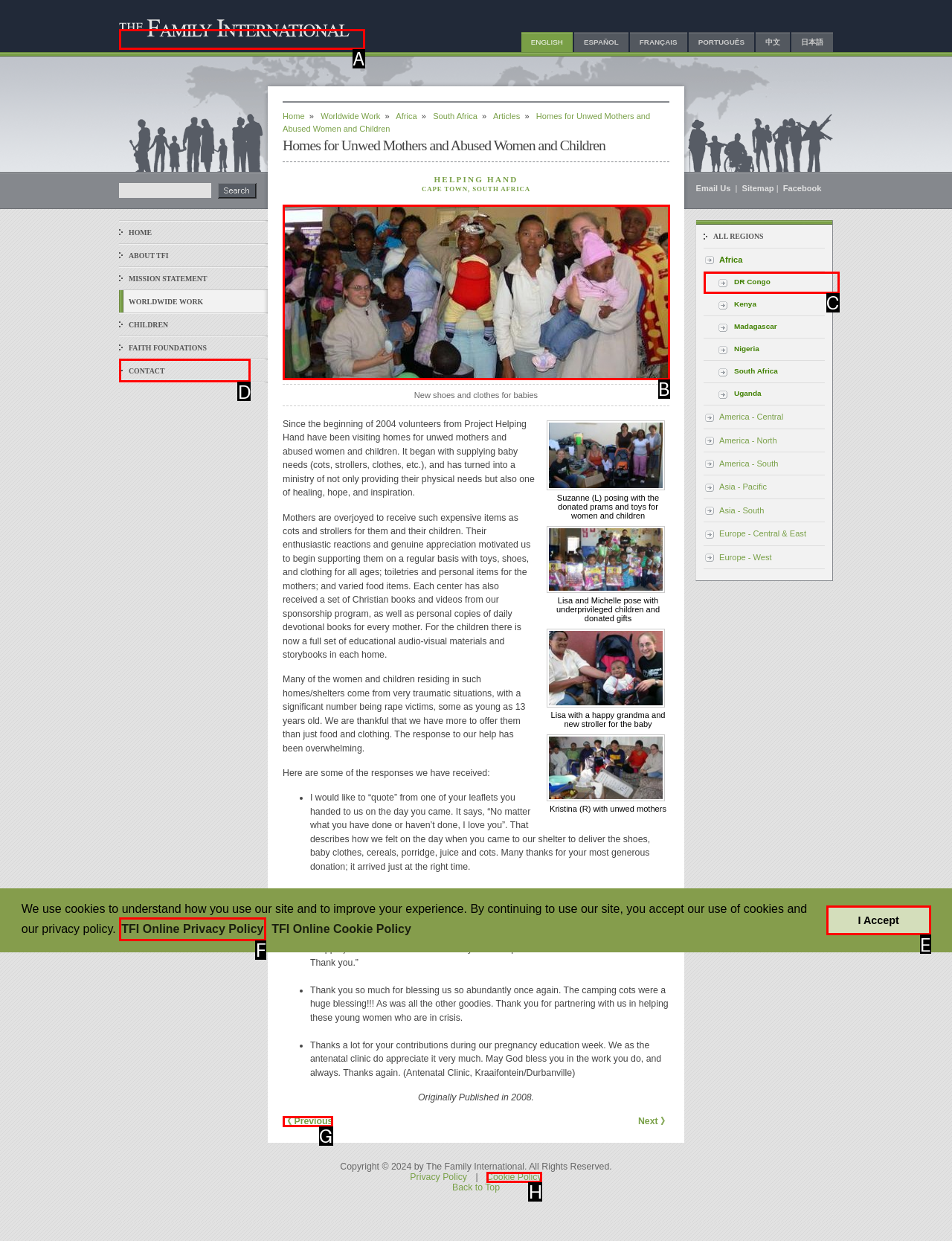Determine the letter of the UI element that will complete the task: Read article by RICHARD KAMAU
Reply with the corresponding letter.

None